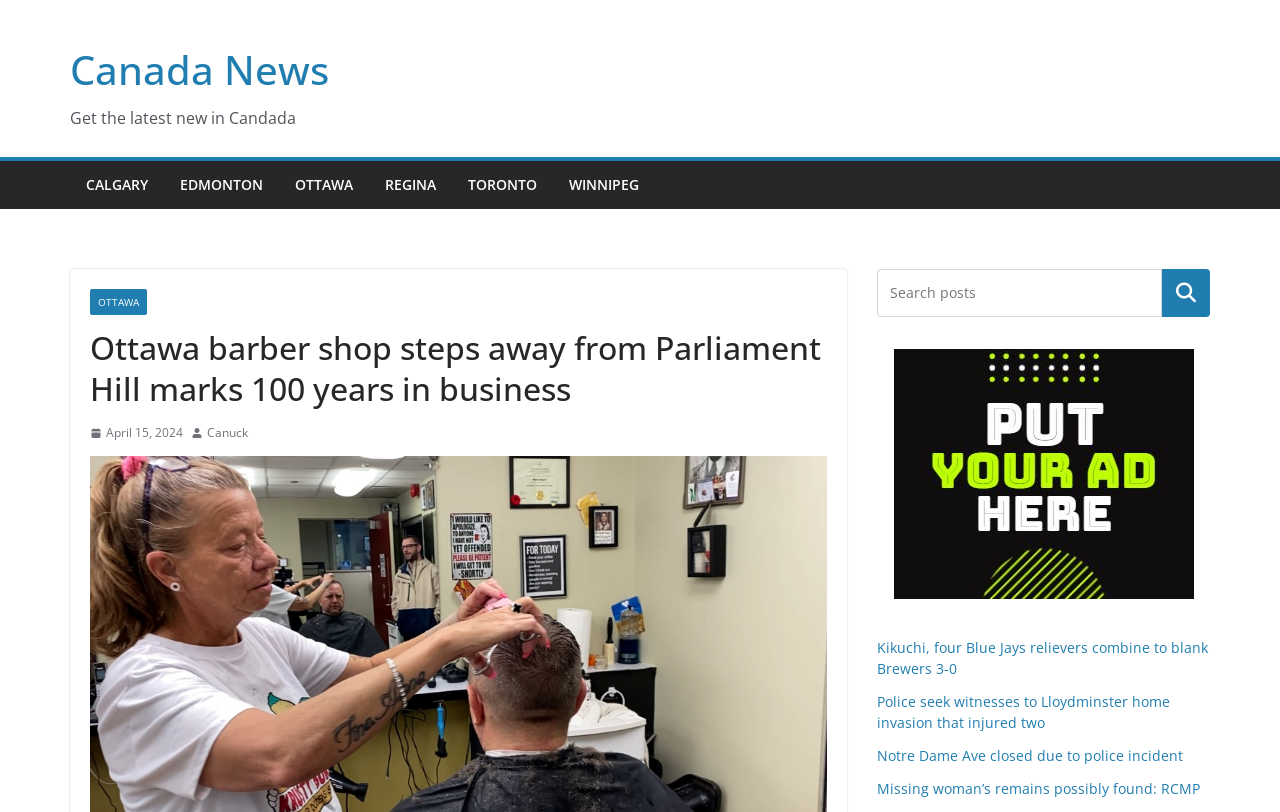Identify the bounding box coordinates of the HTML element based on this description: "Canada News".

[0.055, 0.052, 0.257, 0.119]